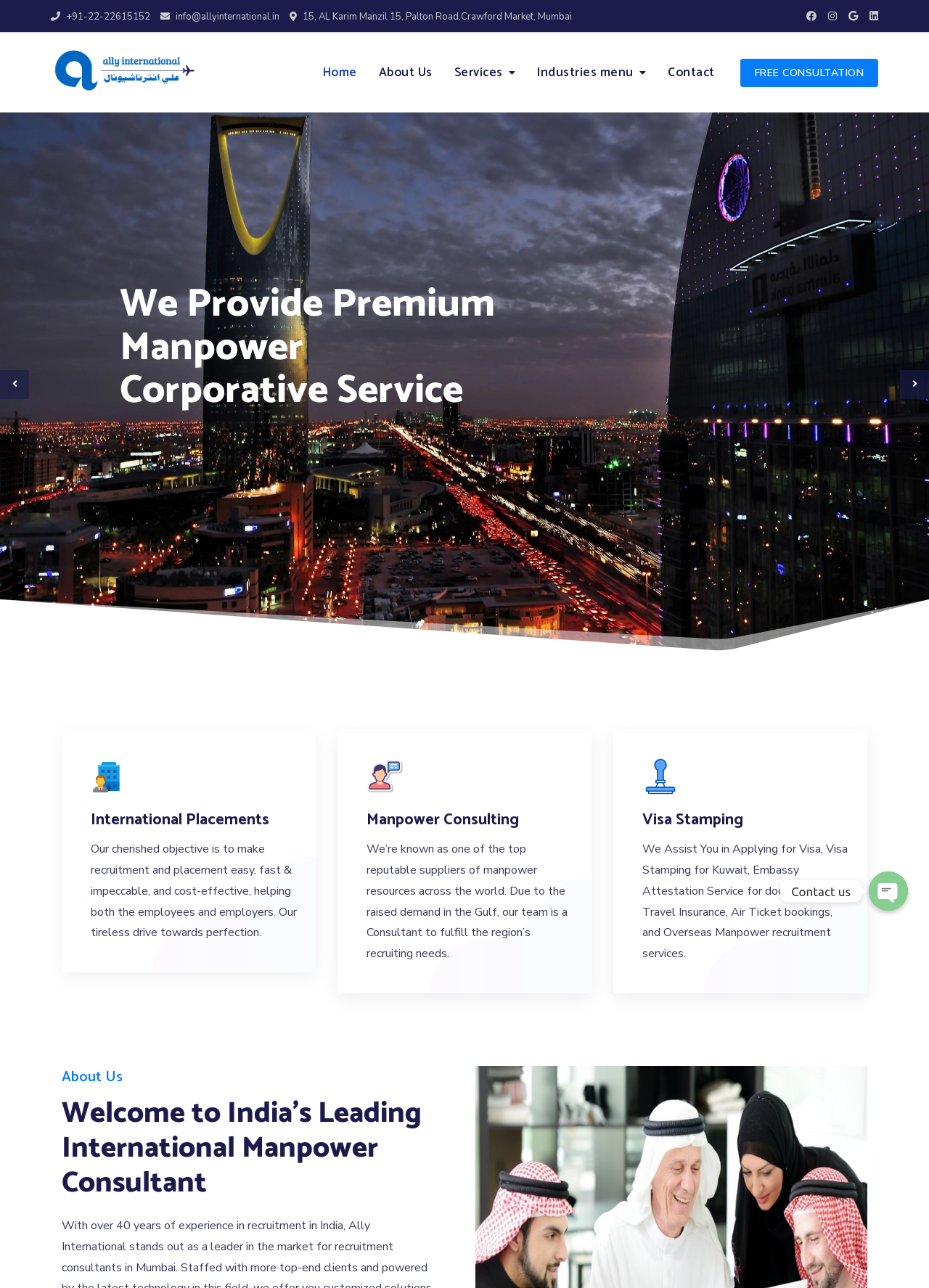What is the address of Ally International?
Give a detailed response to the question by analyzing the screenshot.

I found the address by looking at the top section of the webpage, where there are several links and contact information. The address is listed as '15, AL Karim Manzil 15, Palton Road,Crawford Market, Mumbai'.